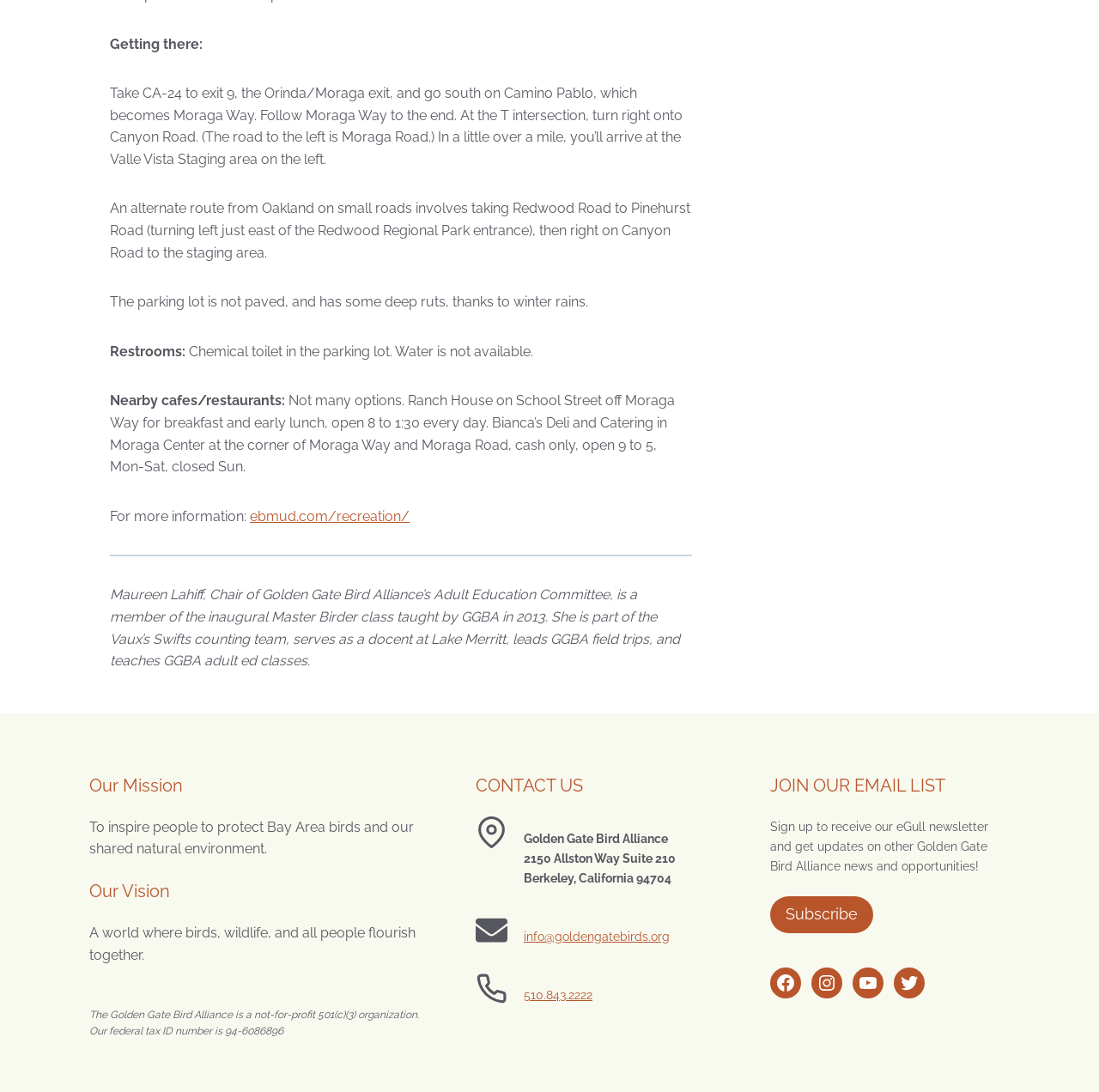Determine the coordinates of the bounding box that should be clicked to complete the instruction: "Click the link to get more information about recreation". The coordinates should be represented by four float numbers between 0 and 1: [left, top, right, bottom].

[0.227, 0.465, 0.373, 0.48]